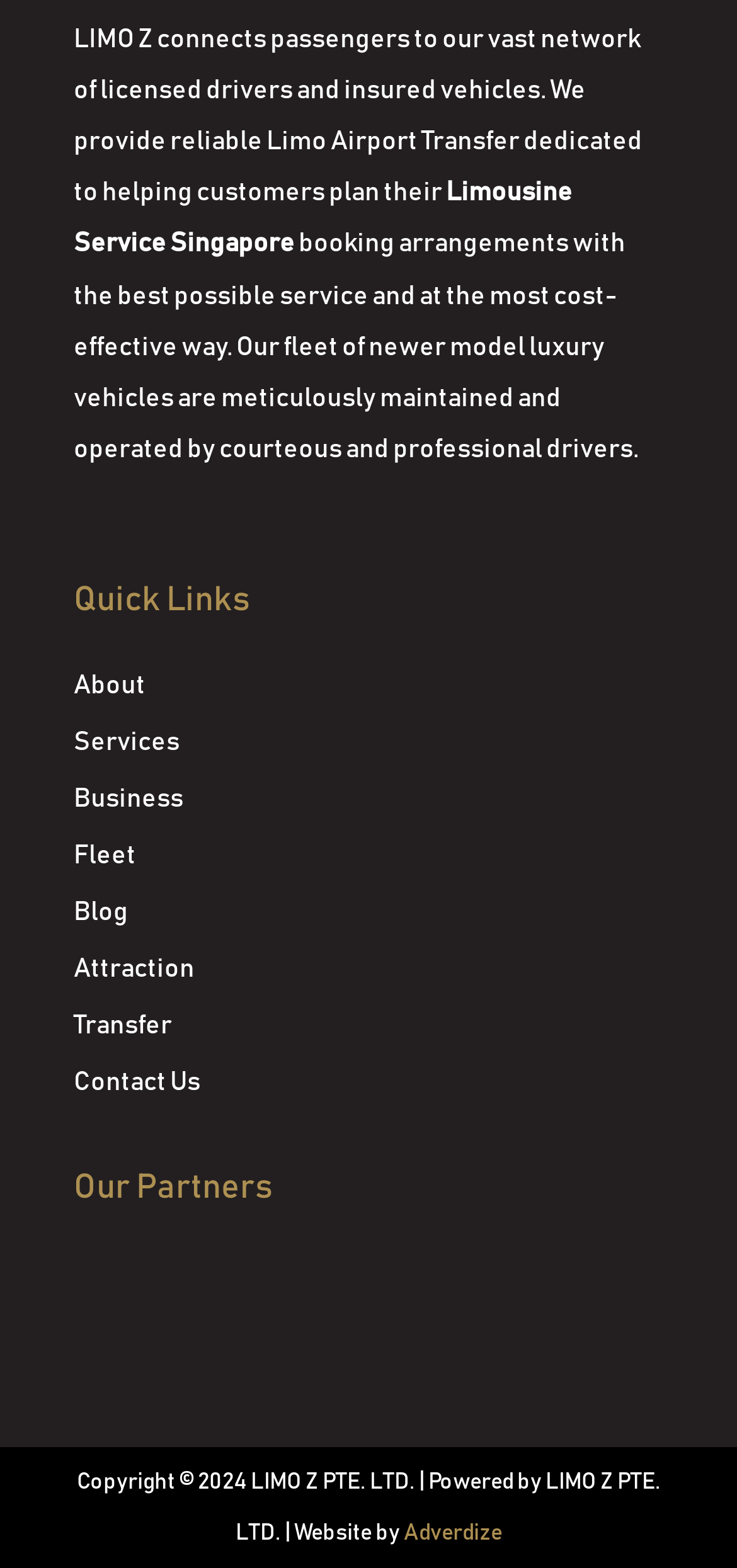Find the bounding box coordinates of the area that needs to be clicked in order to achieve the following instruction: "View Services". The coordinates should be specified as four float numbers between 0 and 1, i.e., [left, top, right, bottom].

[0.1, 0.465, 0.244, 0.491]